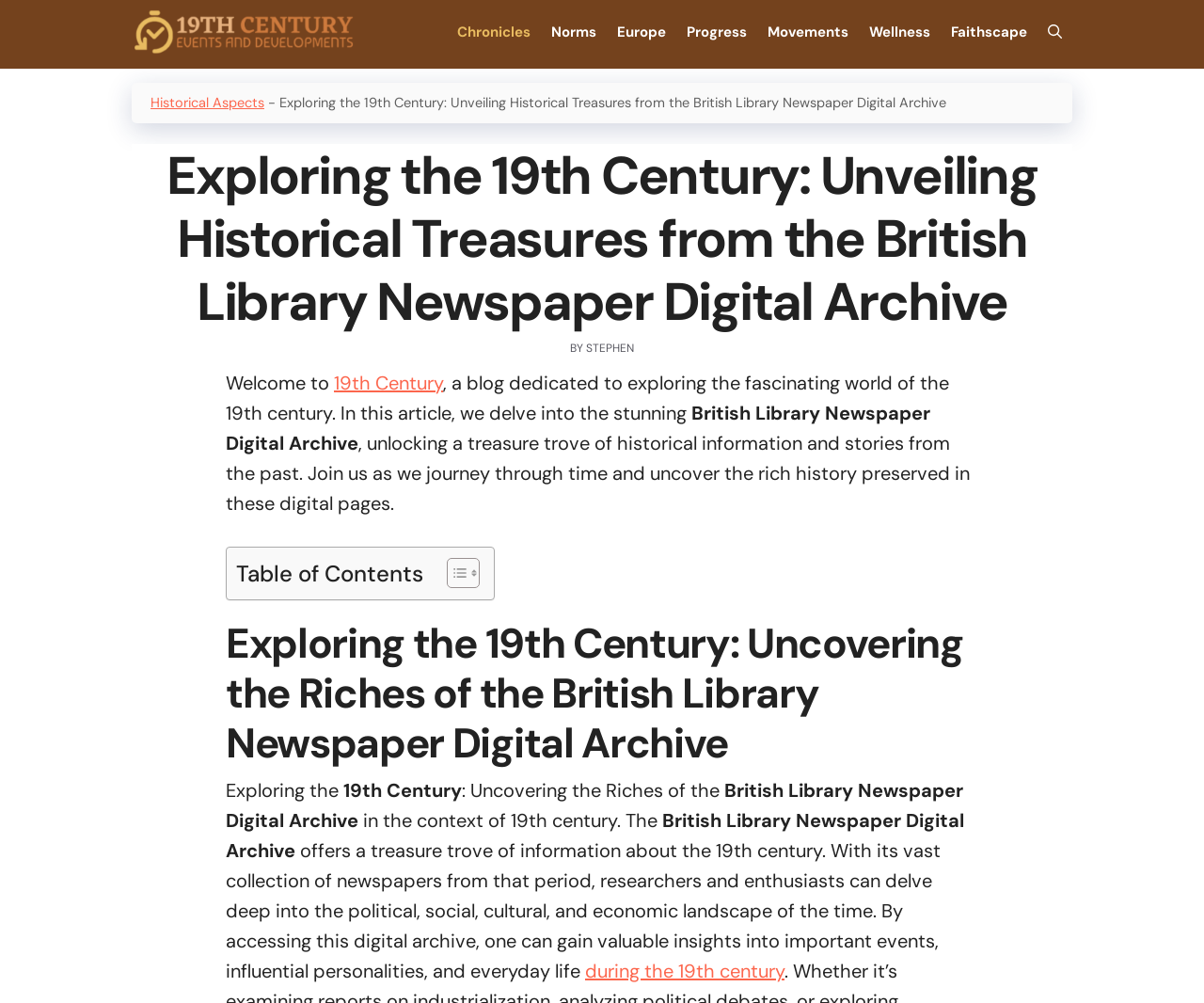Give a one-word or one-phrase response to the question:
What type of content is presented in the 'Table of Contents' section?

Article outline